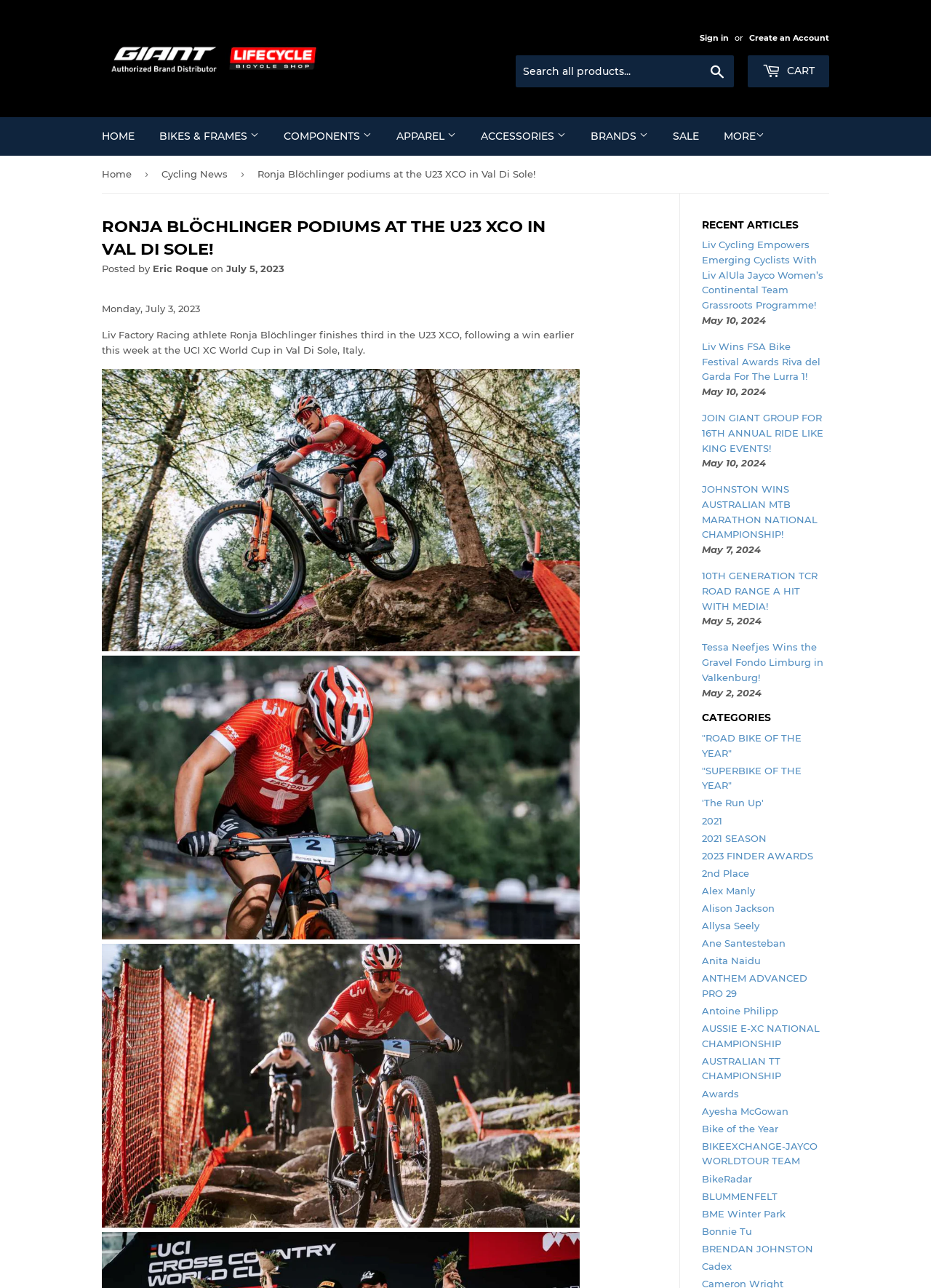Identify the bounding box coordinates for the UI element described as follows: "ROAD BIKE OF THE YEAR". Use the format (top-left x, top-left y, bottom-right x, bottom-right y) and ensure all values are floating point numbers between 0 and 1.

[0.754, 0.568, 0.861, 0.589]